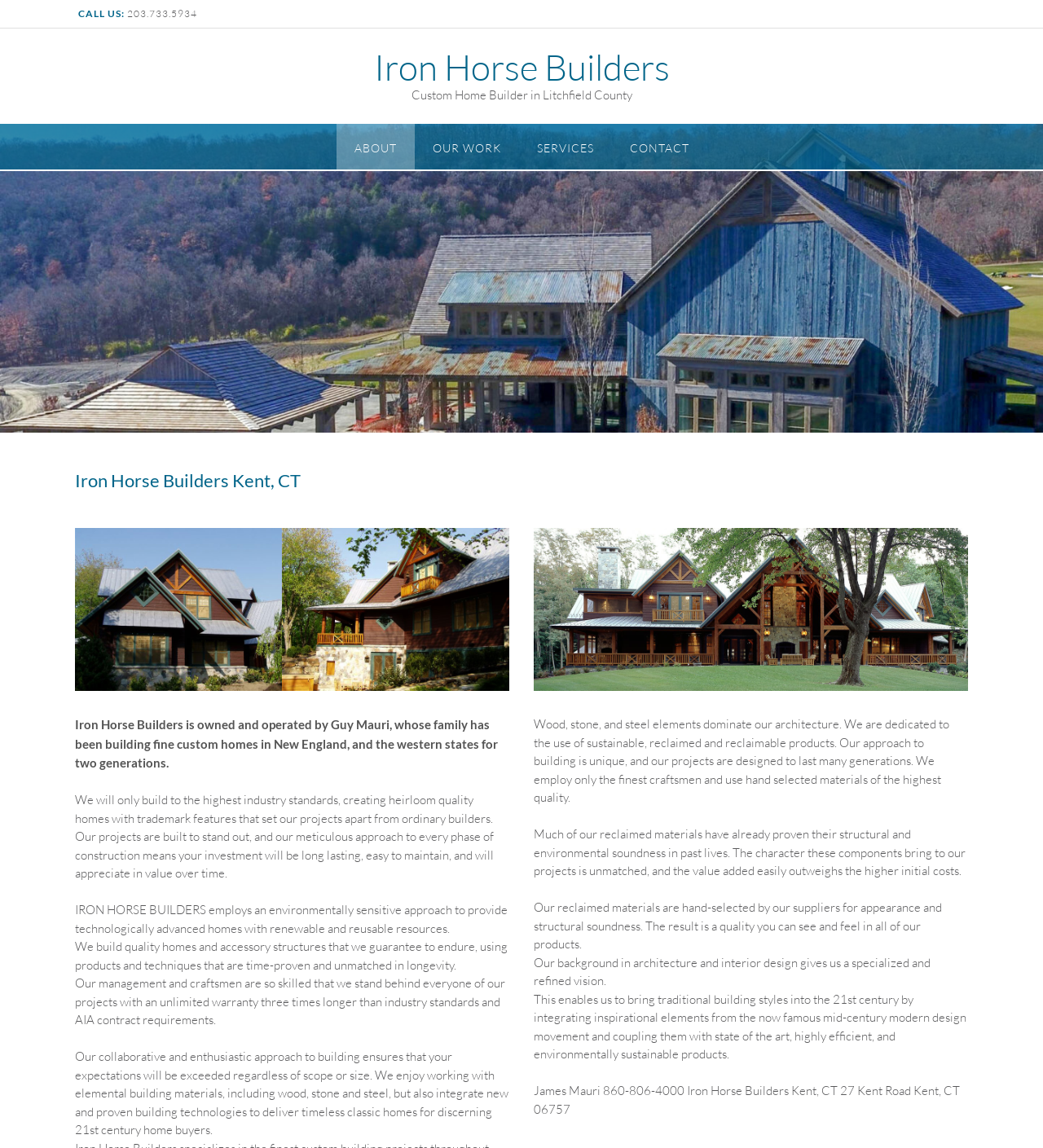What type of homes does Iron Horse Builders specialize in?
Please respond to the question with a detailed and informative answer.

I found this information by reading the text 'Custom Home Builder in Litchfield County' which is located below the company name 'Iron Horse Builders'.